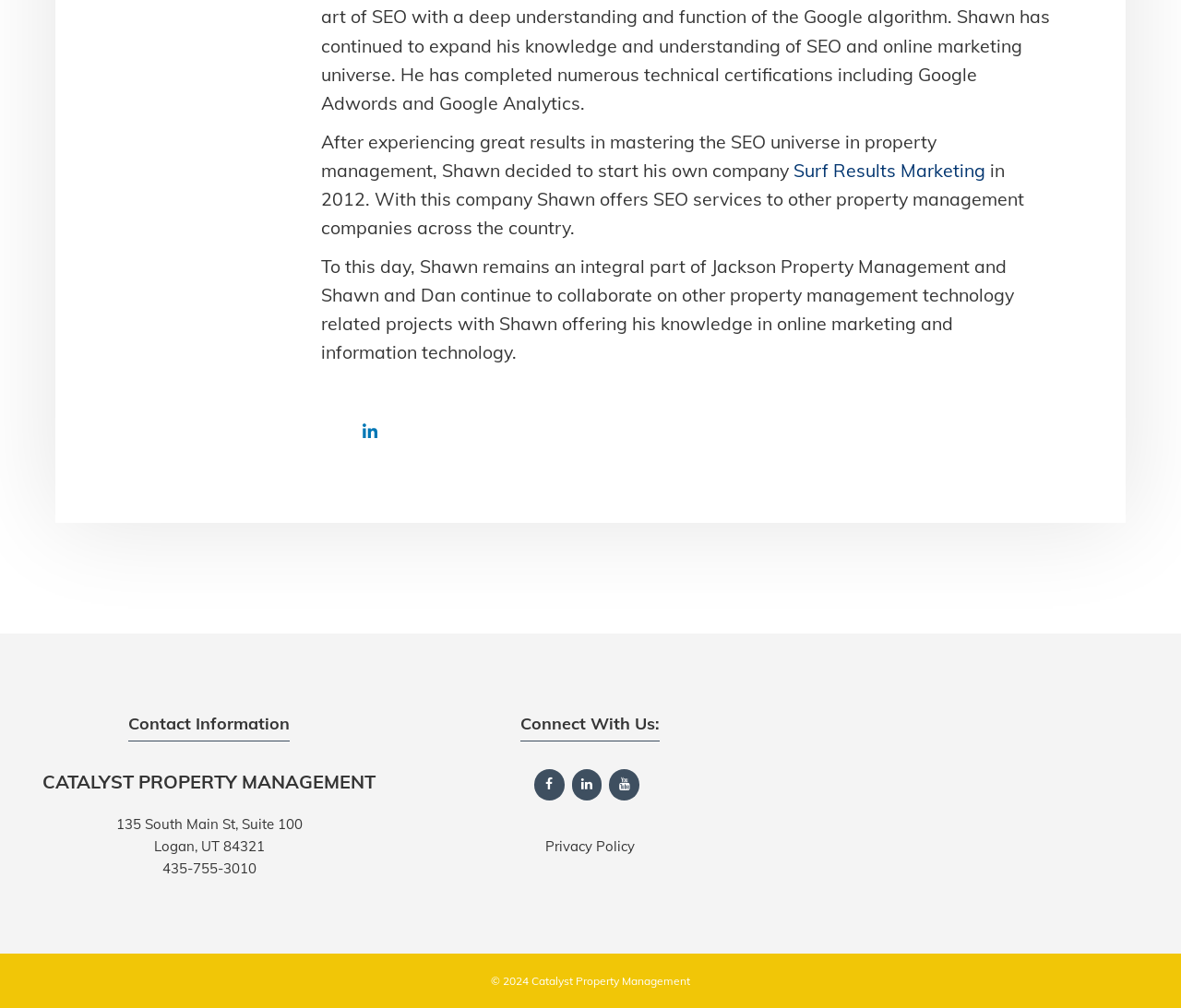From the screenshot, find the bounding box of the UI element matching this description: "Privacy Policy". Supply the bounding box coordinates in the form [left, top, right, bottom], each a float between 0 and 1.

[0.462, 0.83, 0.538, 0.848]